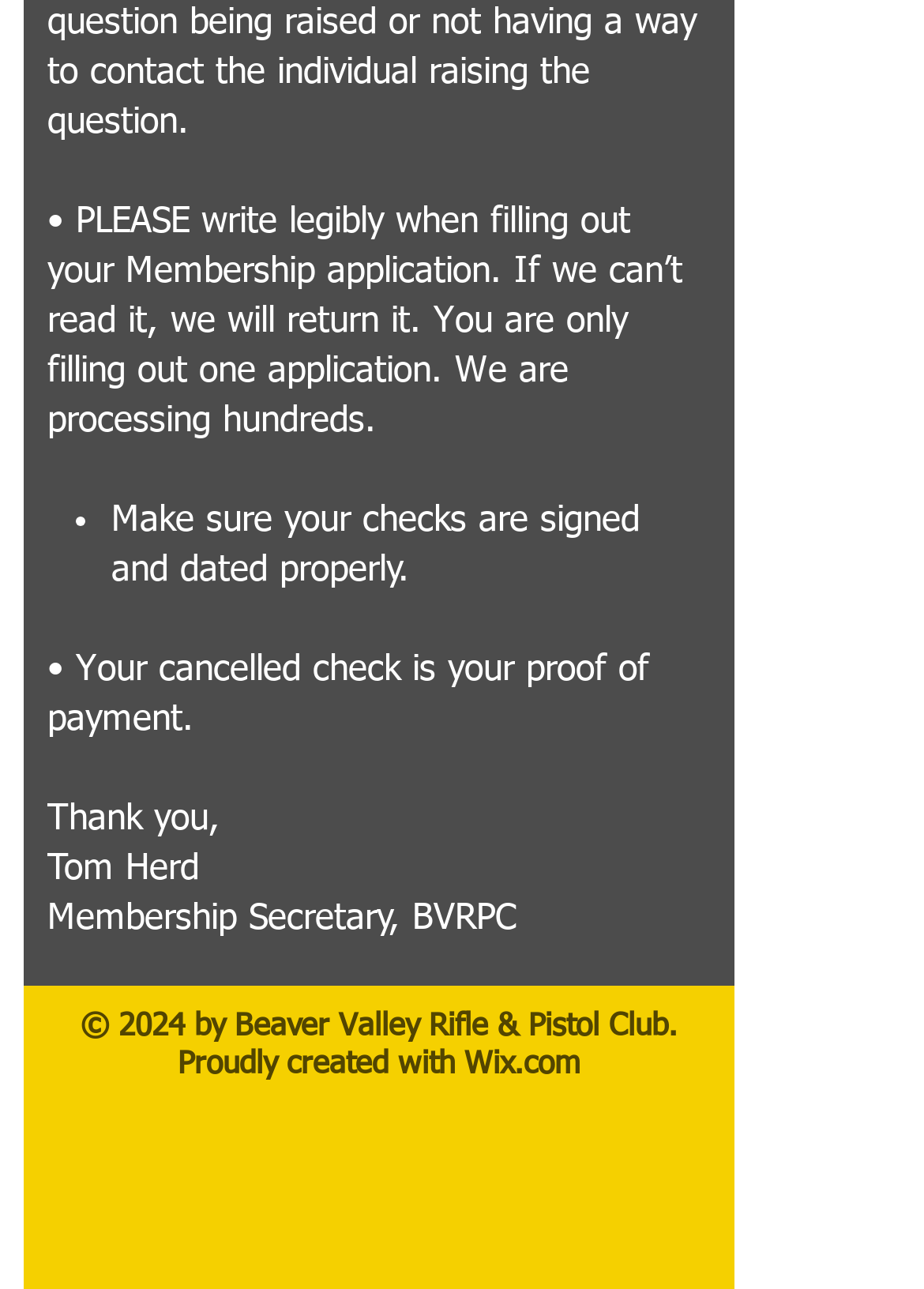With reference to the image, please provide a detailed answer to the following question: What is the purpose of the cancelled check?

The answer can be found in the StaticText element with the text '• Your cancelled check is your proof of payment.' This text is located in the middle of the page, indicating that the cancelled check serves as proof of payment.